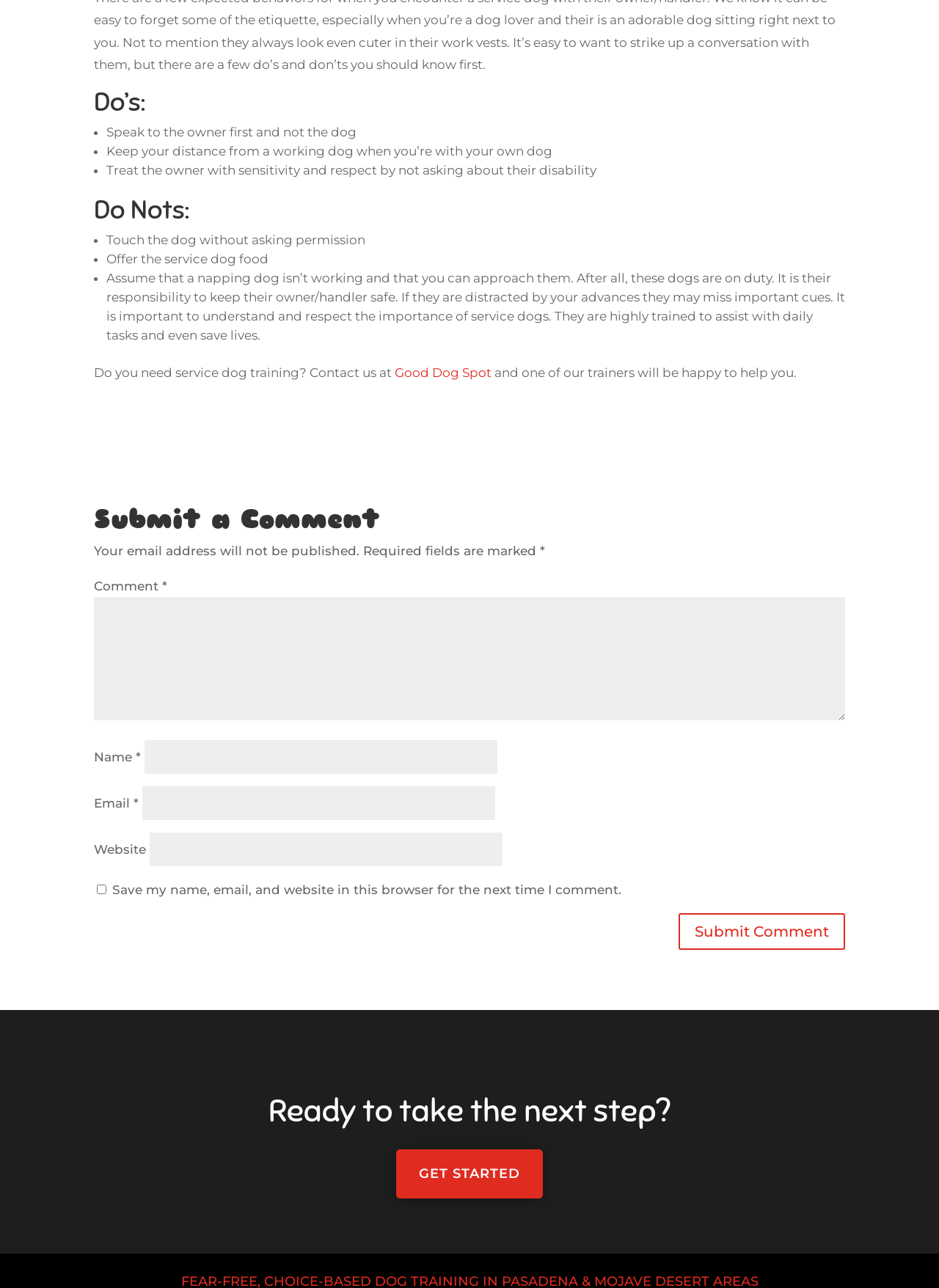Please reply to the following question using a single word or phrase: 
Why should you not touch a service dog?

Without asking permission